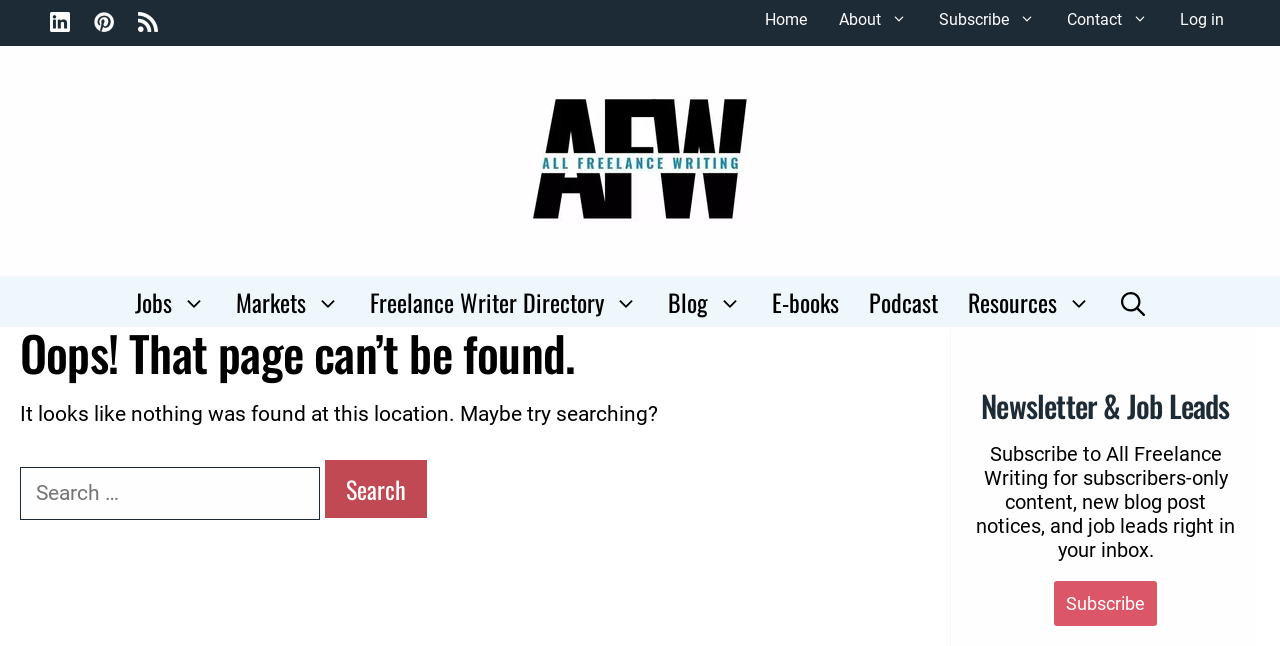What is the name of the website?
Examine the webpage screenshot and provide an in-depth answer to the question.

I found the name of the website by looking at the banner at the top of the page, which contains a link with the text 'All Freelance Writing'.